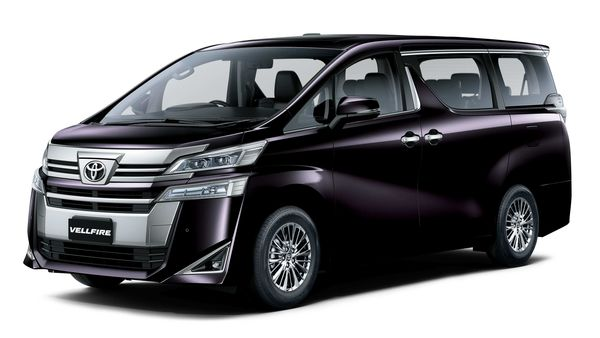Answer the following query concisely with a single word or phrase:
What is the Vellfire renowned for?

Spacious interior and premium finishes